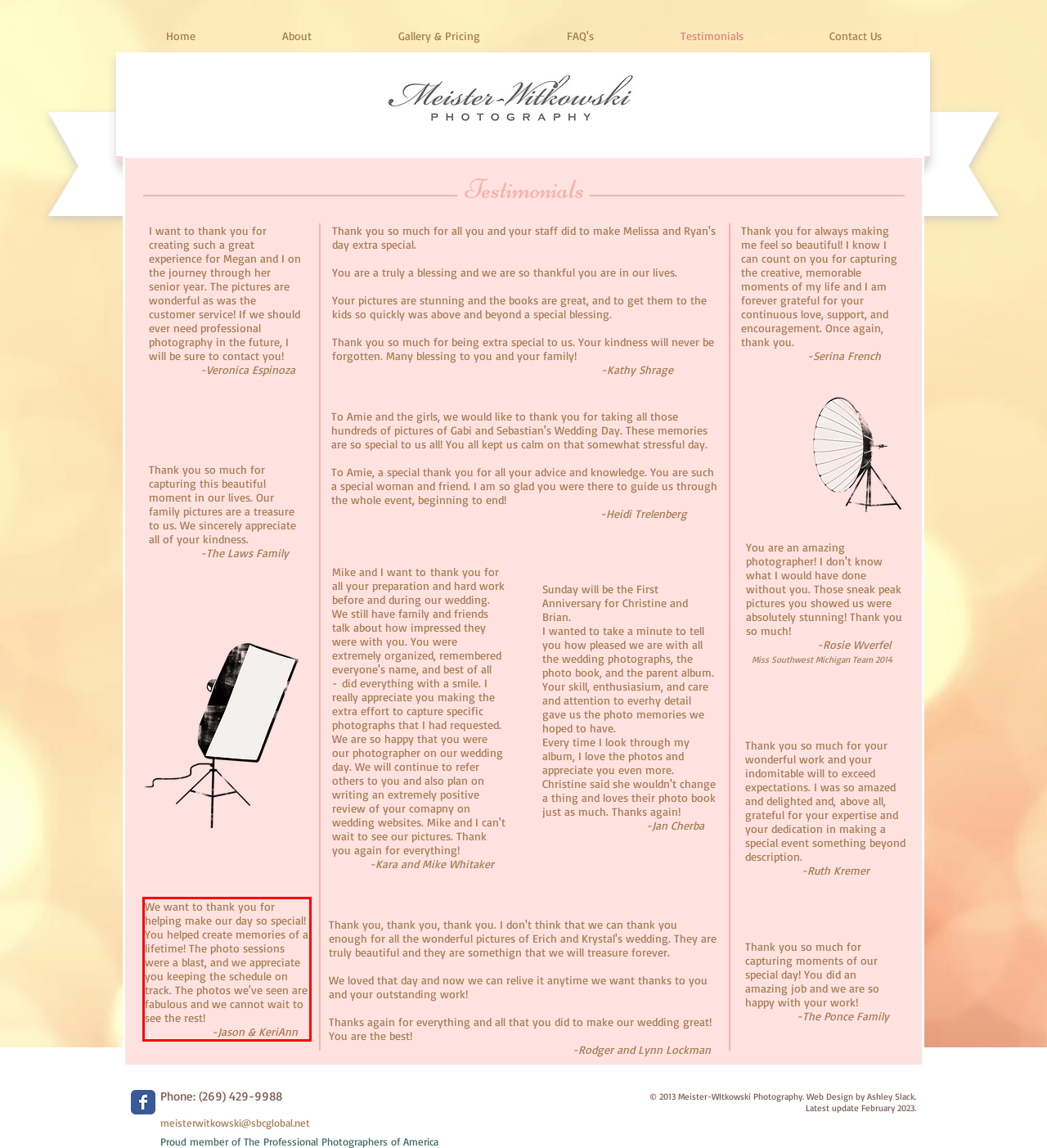You are provided with a webpage screenshot that includes a red rectangle bounding box. Extract the text content from within the bounding box using OCR.

We want to thank you for helping make our day so special! You helped create memories of a lifetime! The photo sessions were a blast, and we appreciate you keeping the schedule on track. The photos we've seen are fabulous and we cannot wait to see the rest! -Jason & KeriAnn